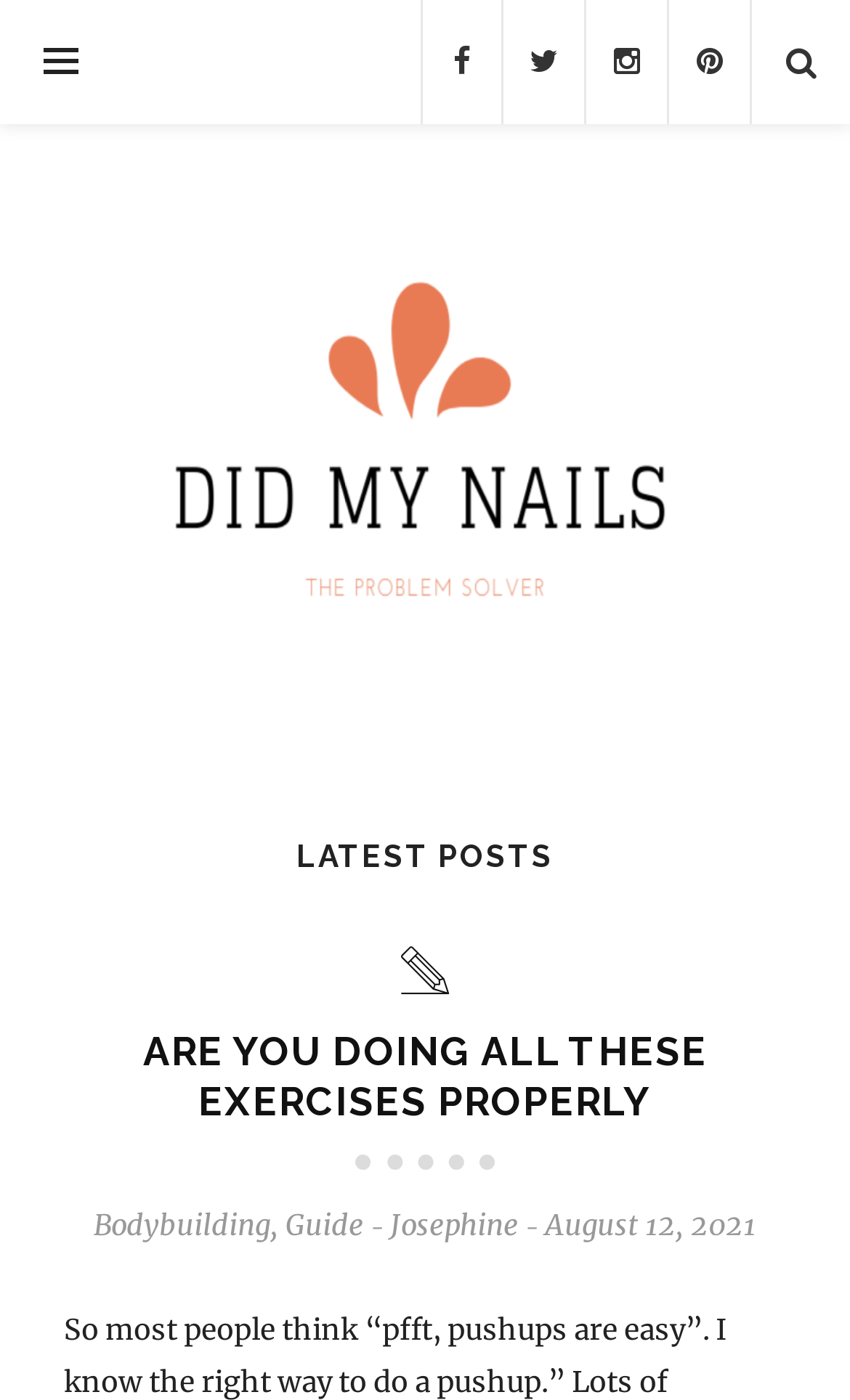Respond to the question with just a single word or phrase: 
What is the category of the post 'Bodybuilding Guide'?

Exercise